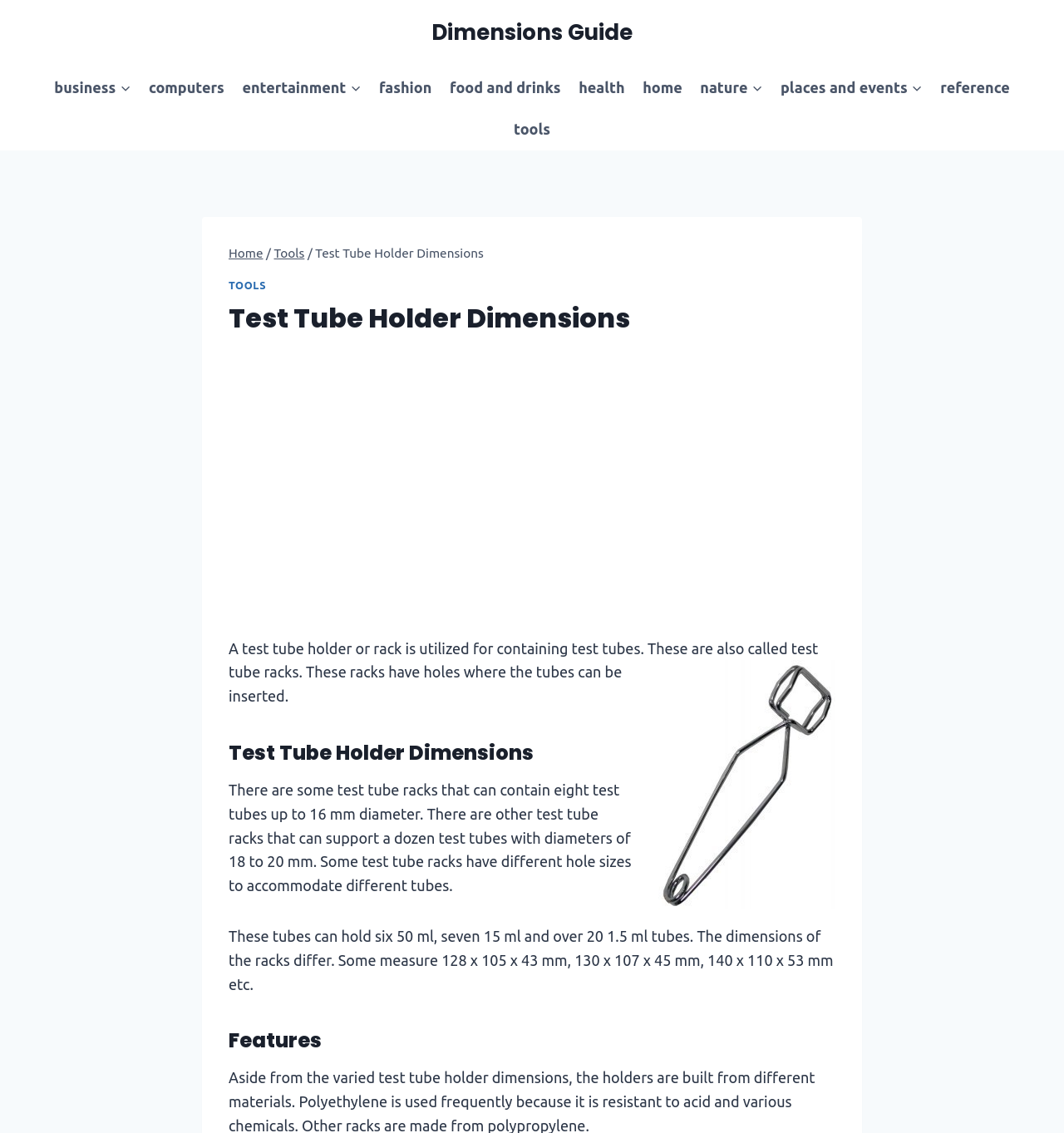What are the dimensions of some test tube racks?
Please provide a single word or phrase as your answer based on the image.

128 x 105 x 43 mm